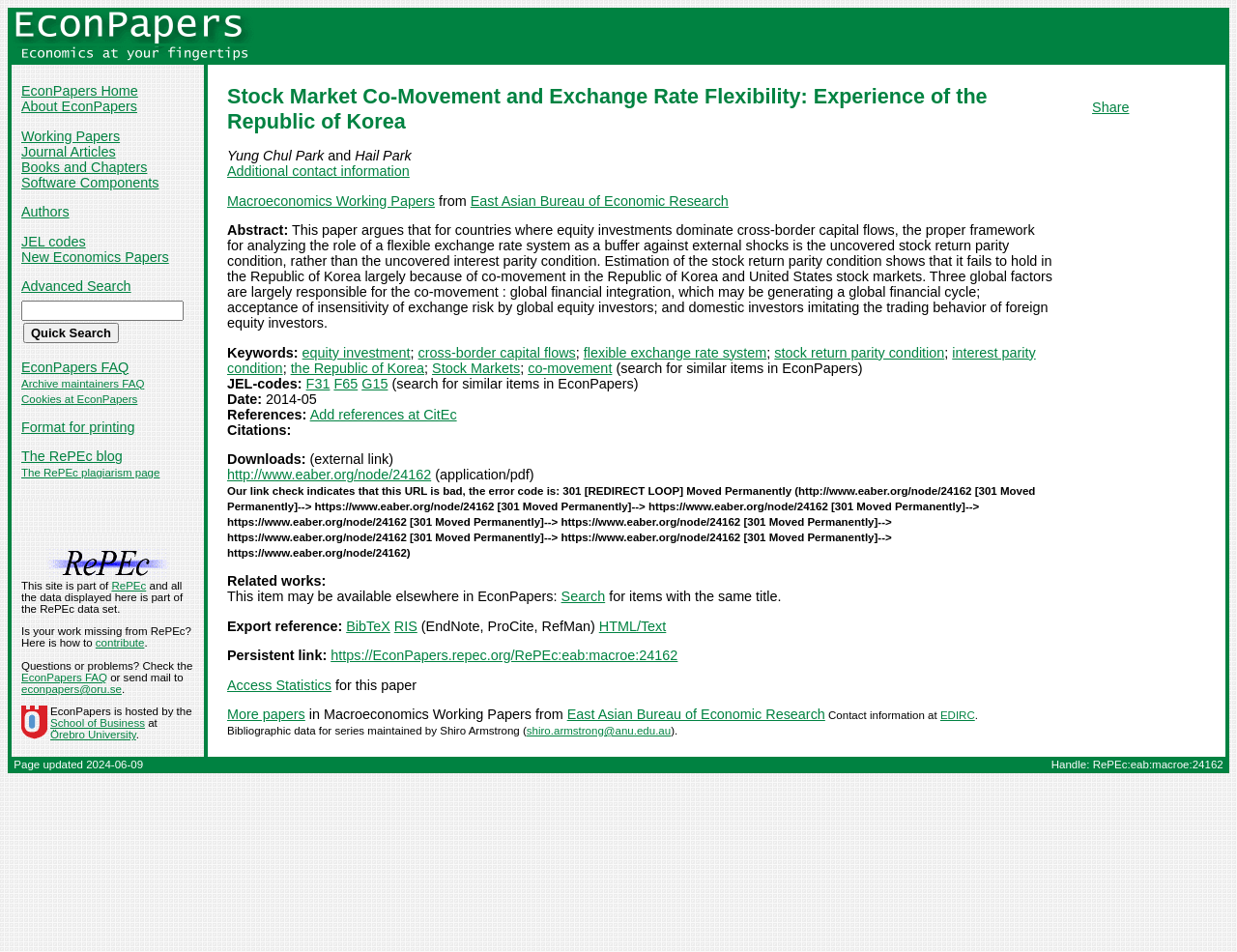Offer an in-depth caption of the entire webpage.

This webpage is about a research paper titled "Stock Market Co-Movement and Exchange Rate Flexibility: Experience of the Republic of Korea" by Yung Chul Park and Hail Park. The paper argues that for countries where equity investments dominate cross-border capital flows, the proper framework for analyzing the role of a flexible exchange rate system as a buffer against external shocks is the uncovered stock return parity condition, rather than the uncovered interest parity condition.

At the top of the page, there is a header section with a logo and a navigation menu. The logo is an image with the text "EconPapers" next to it. The navigation menu has several links, including "EconPapers Home", "About EconPapers", "Working Papers", "Journal Articles", "Books and Chapters", "Software Components", "Authors", "JEL codes", "New Economics Papers", "Advanced Search", and "Quick Search".

Below the header section, there is a section that displays the title of the paper, the authors' names, and a brief abstract of the paper. The abstract explains the main argument of the paper and the methodology used to analyze the data.

To the right of the abstract, there is a section that displays the keywords related to the paper, including "equity investment", "cross-border capital flows", "flexible exchange rate system", "stock return parity condition", and "interest parity condition".

Below the abstract and keywords section, there is a section that displays the paper's details, including the date of publication, references, citations, and downloads. The downloads section has a link to an external PDF file, but the link is marked as bad due to a redirect loop error.

At the bottom of the page, there is a section that displays related works and export reference options, including BibTeX, RIS, and HTML/Text formats.